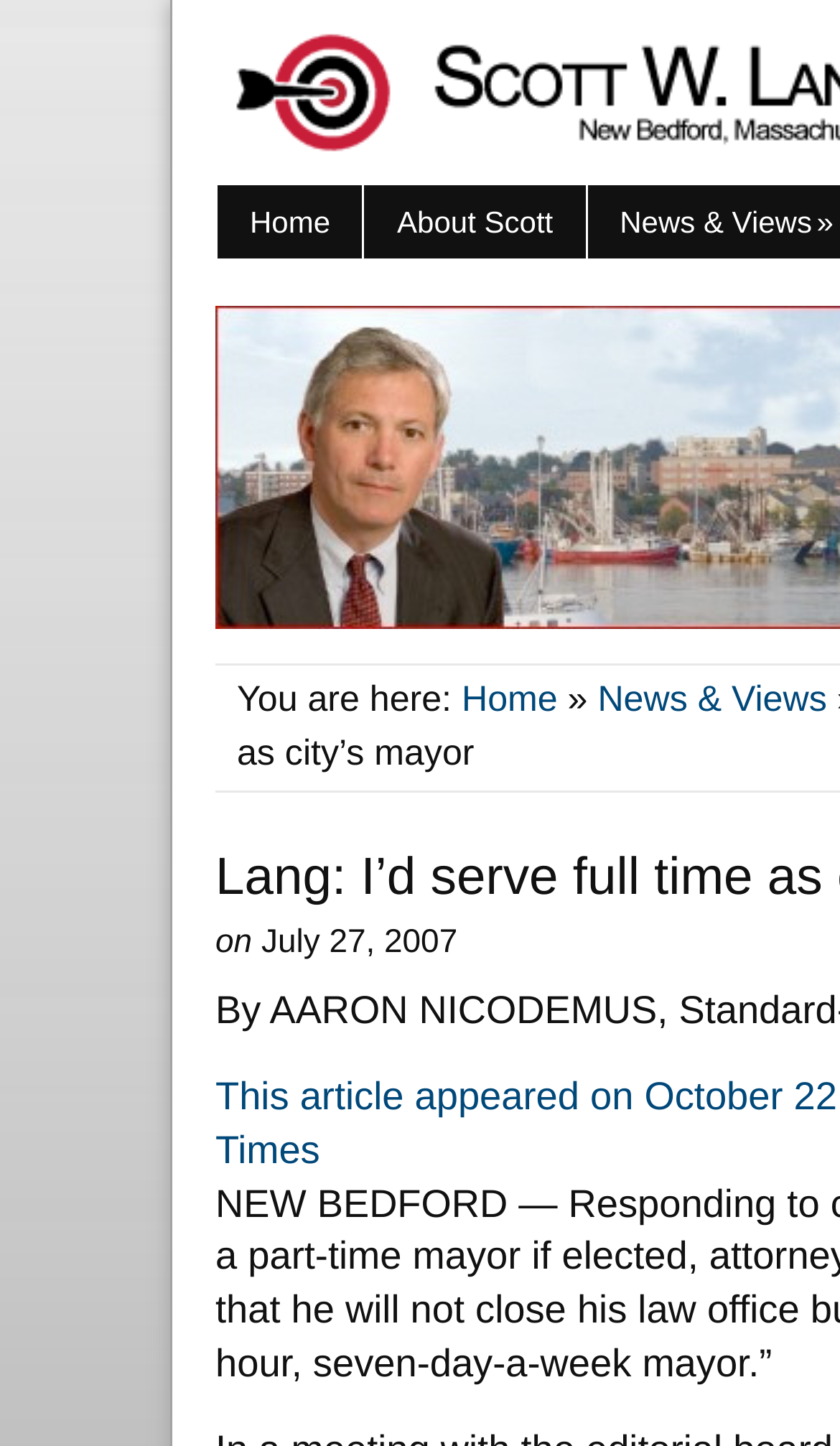What is the date of the news article?
Offer a detailed and exhaustive answer to the question.

The date of the news article can be found in the time element, which is '2007-07-27T14:04:56-0400'. This time element is accompanied by a static text 'July 27, 2007', which is the date of the news article.